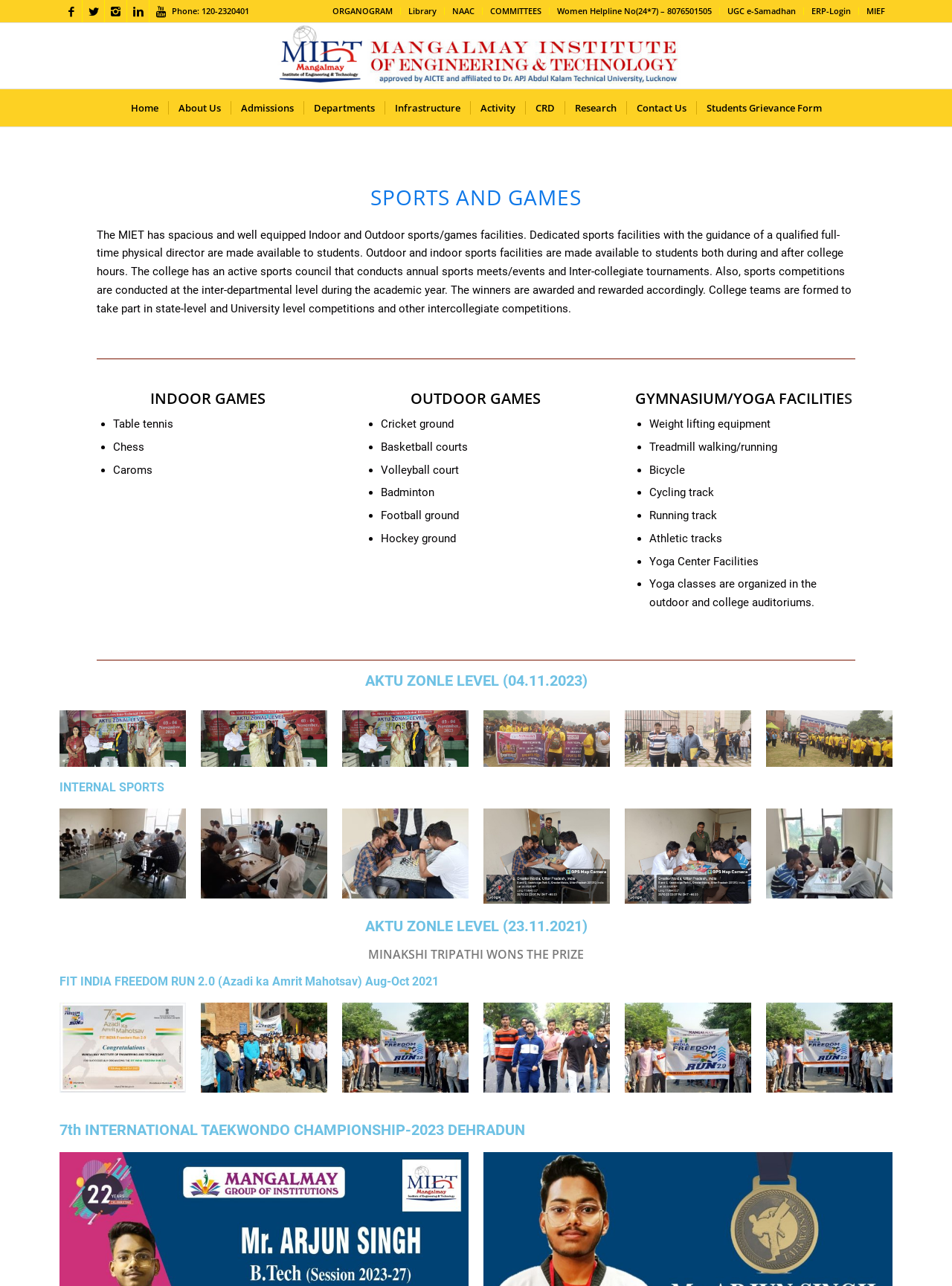Please identify the bounding box coordinates of the element on the webpage that should be clicked to follow this instruction: "Click on the 'ORGANOGRAM' link". The bounding box coordinates should be given as four float numbers between 0 and 1, formatted as [left, top, right, bottom].

[0.349, 0.0, 0.412, 0.017]